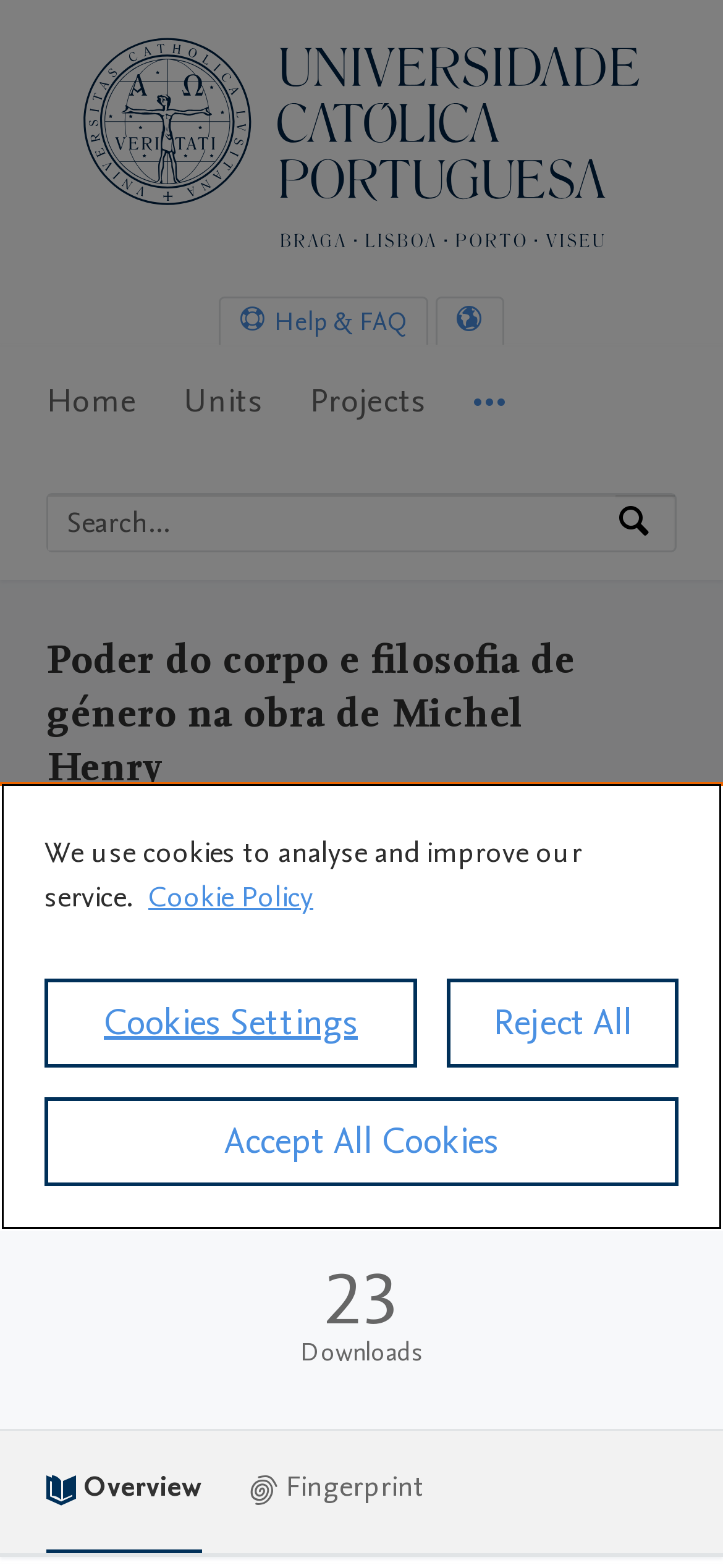Identify the bounding box coordinates of the clickable region required to complete the instruction: "Select language". The coordinates should be given as four float numbers within the range of 0 and 1, i.e., [left, top, right, bottom].

[0.605, 0.19, 0.695, 0.22]